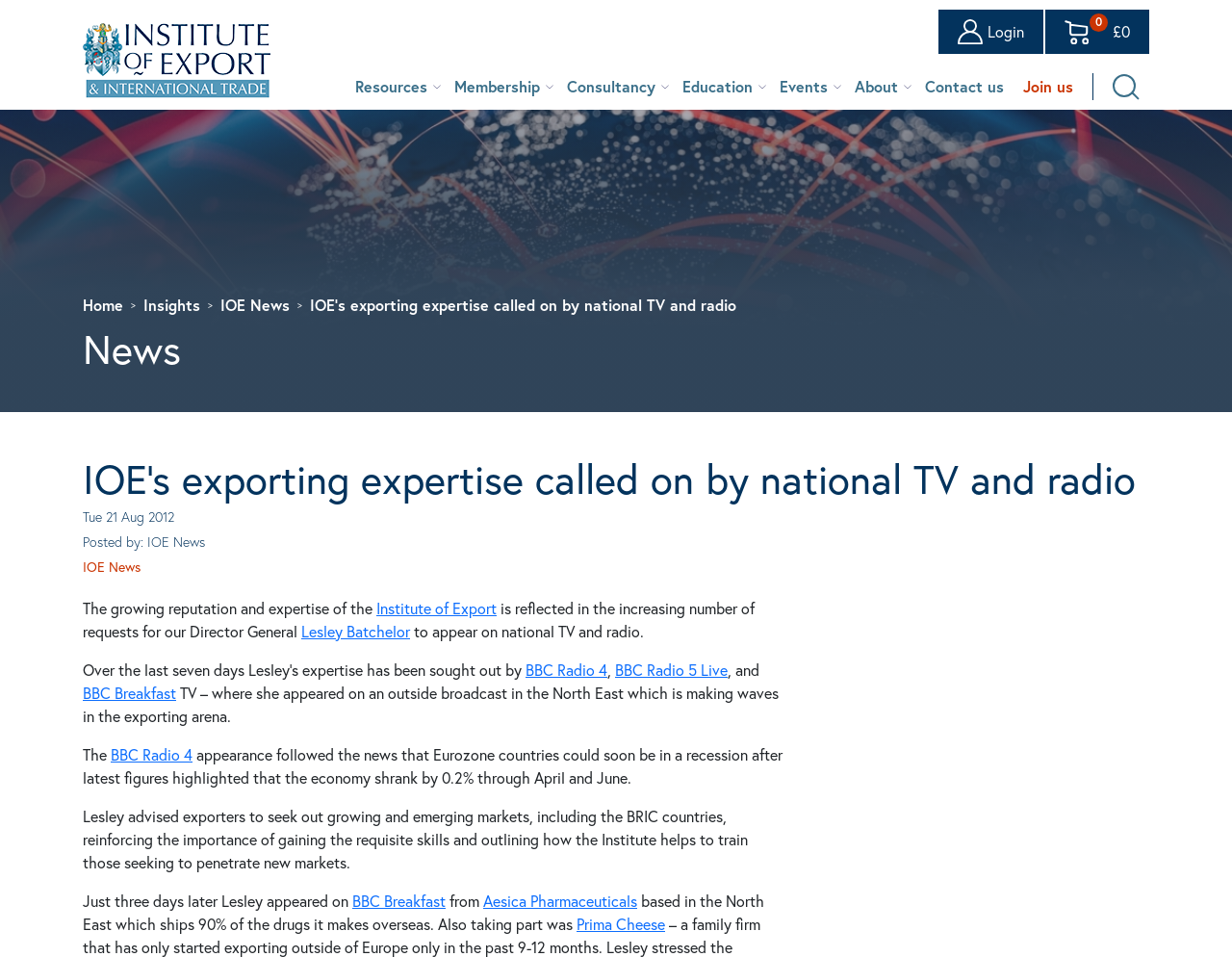Please identify the bounding box coordinates of the region to click in order to complete the task: "Click the IOE Logo". The coordinates must be four float numbers between 0 and 1, specified as [left, top, right, bottom].

[0.067, 0.051, 0.22, 0.072]